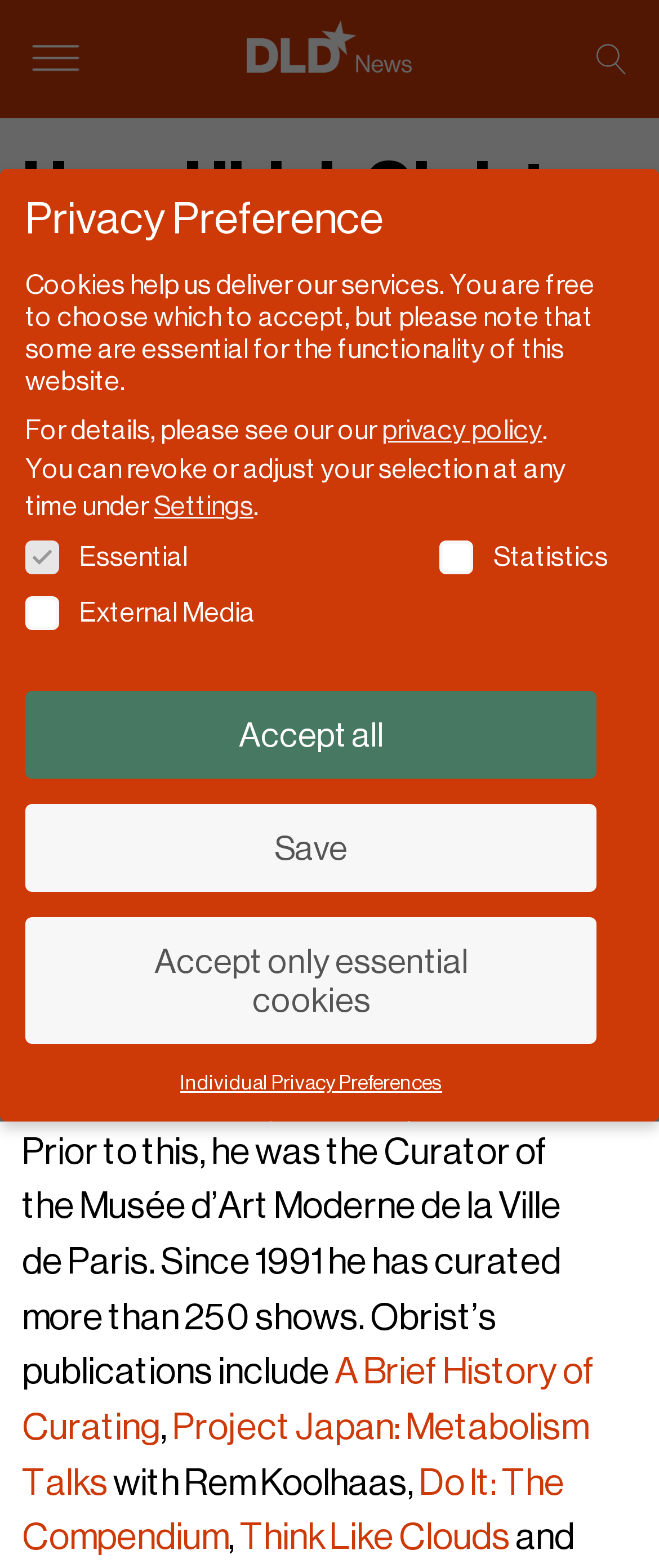Show me the bounding box coordinates of the clickable region to achieve the task as per the instruction: "Learn about Serpentine Galleries".

[0.033, 0.601, 0.728, 0.639]